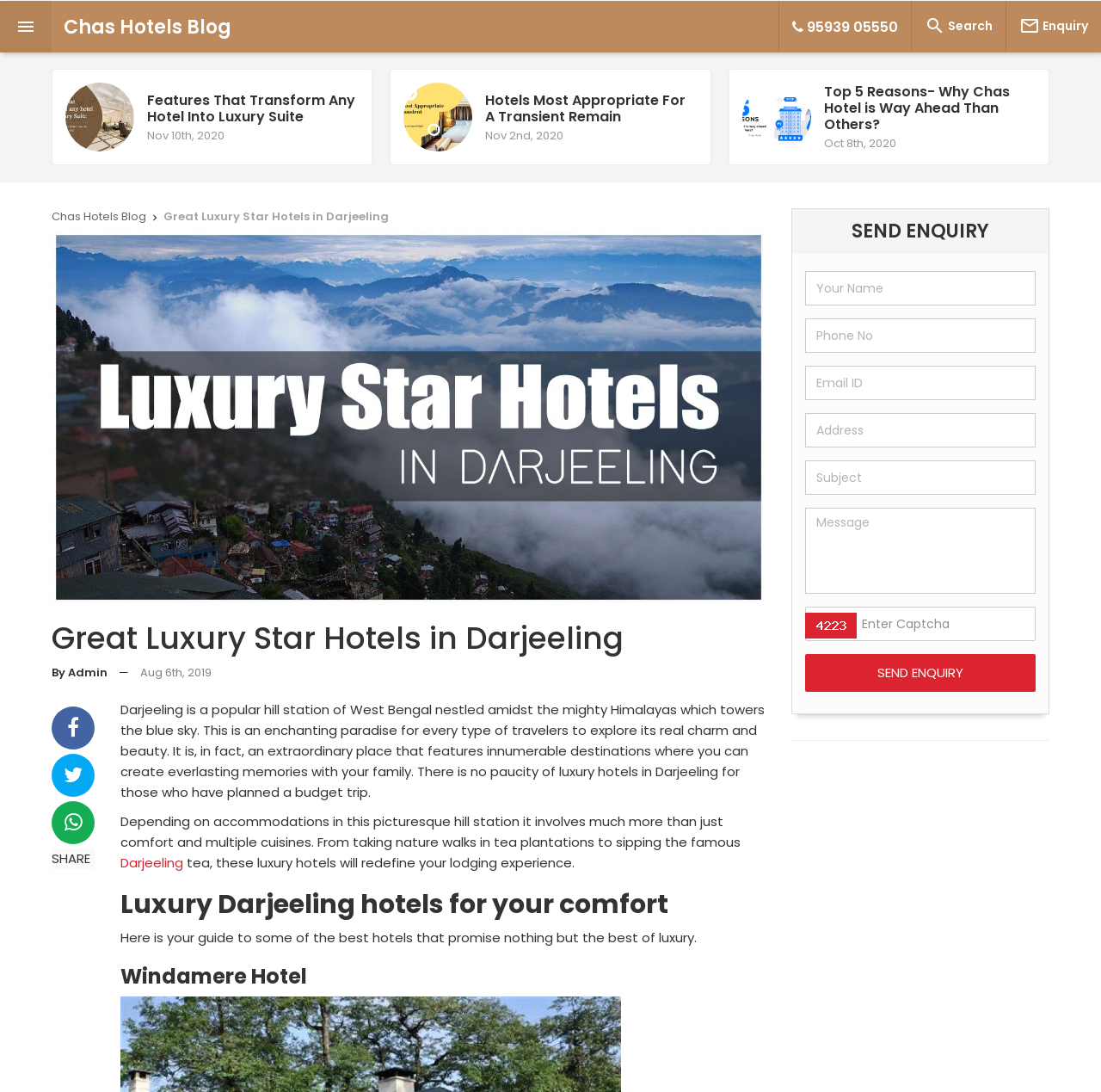Using the webpage screenshot, find the UI element described by Darjeeling. Provide the bounding box coordinates in the format (top-left x, top-left y, bottom-right x, bottom-right y), ensuring all values are floating point numbers between 0 and 1.

[0.109, 0.781, 0.166, 0.797]